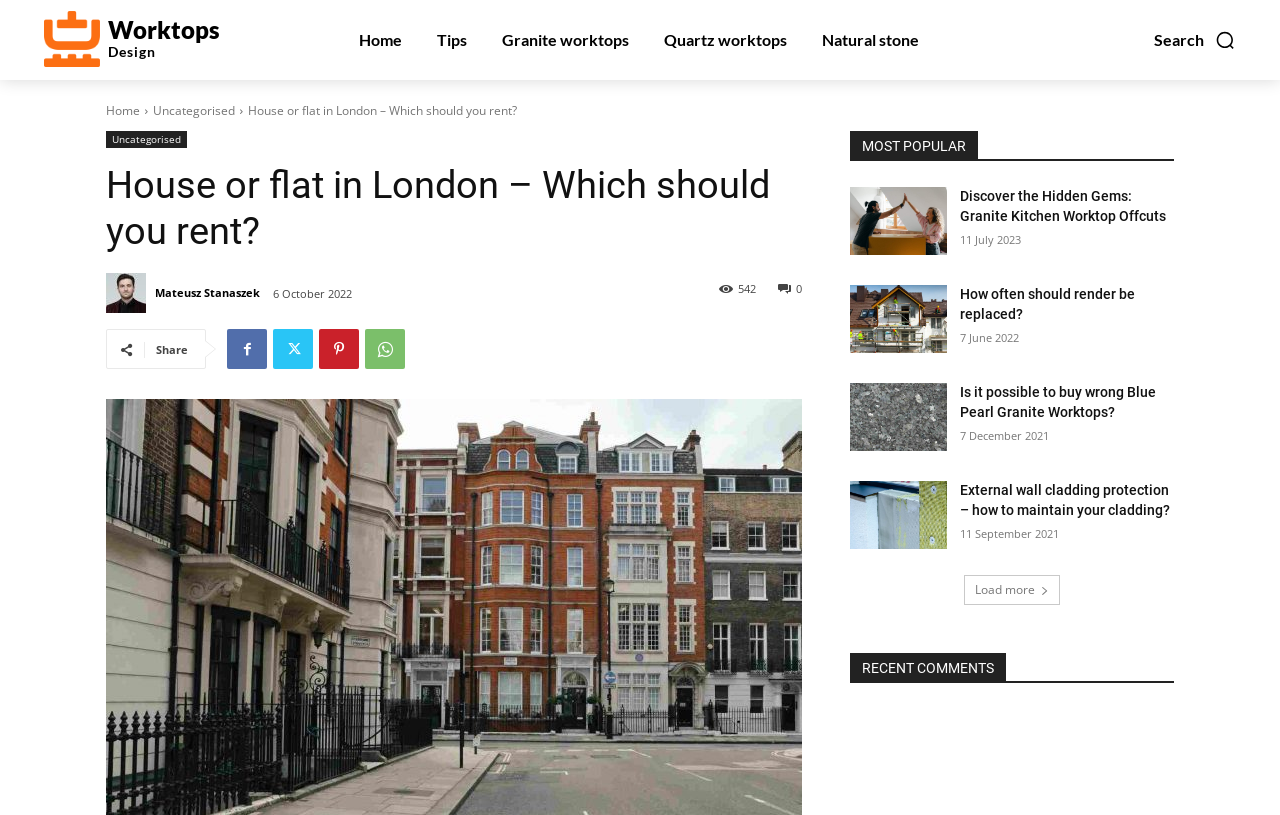Could you identify the text that serves as the heading for this webpage?

House or flat in London – Which should you rent?